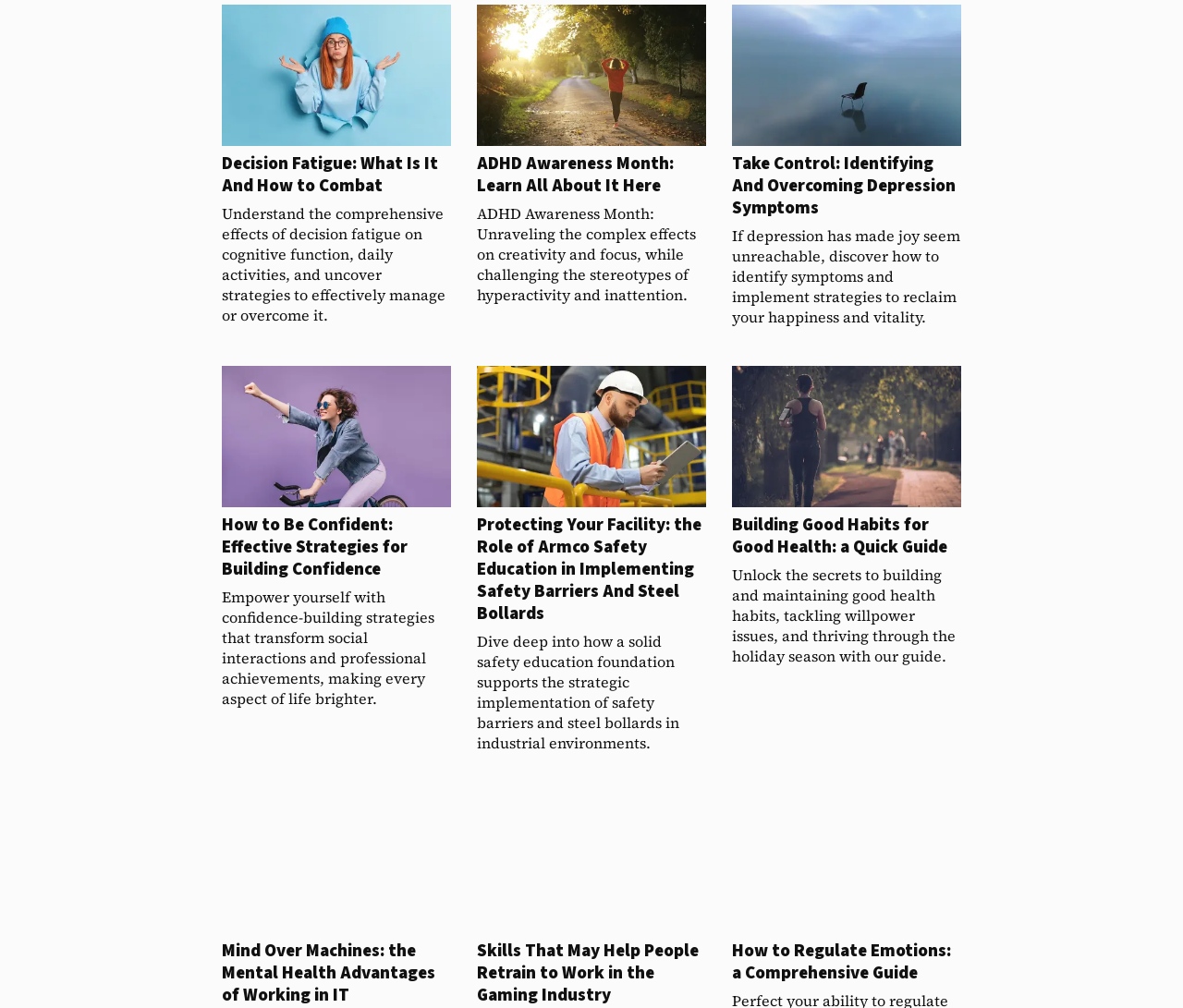Locate the bounding box coordinates of the area that needs to be clicked to fulfill the following instruction: "Discover how to regulate emotions". The coordinates should be in the format of four float numbers between 0 and 1, namely [left, top, right, bottom].

[0.619, 0.786, 0.812, 0.926]